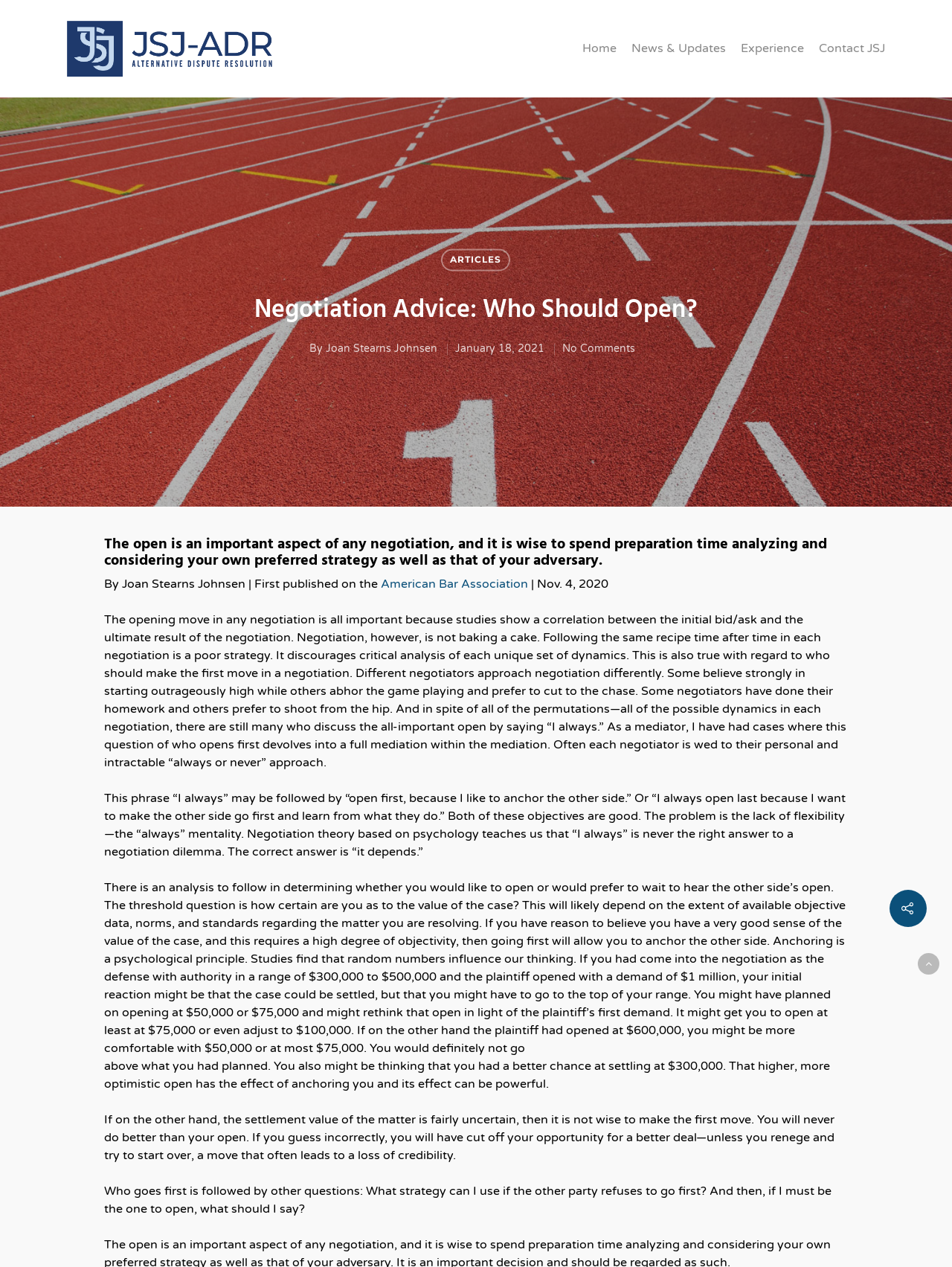What should you do if the settlement value of the matter is fairly uncertain?
Give a comprehensive and detailed explanation for the question.

If the settlement value of the matter is fairly uncertain, you should not make the first move, as mentioned in the article, 'If on the other hand, the settlement value of the matter is fairly uncertain, then it is not wise to make the first move.' with bounding box coordinates [0.109, 0.878, 0.877, 0.918].